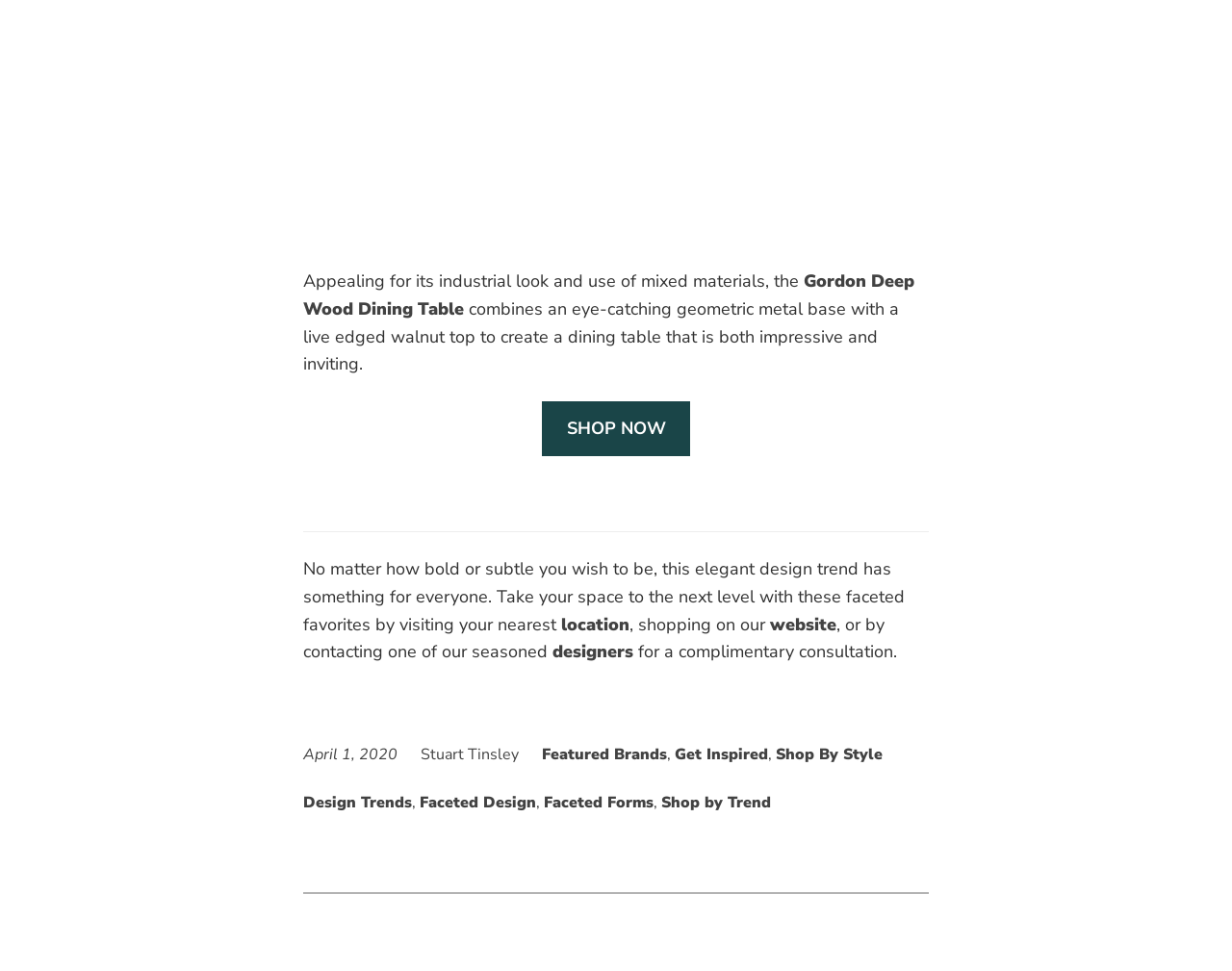How can I get a complimentary consultation?
Using the image provided, answer with just one word or phrase.

by contacting one of our seasoned designers